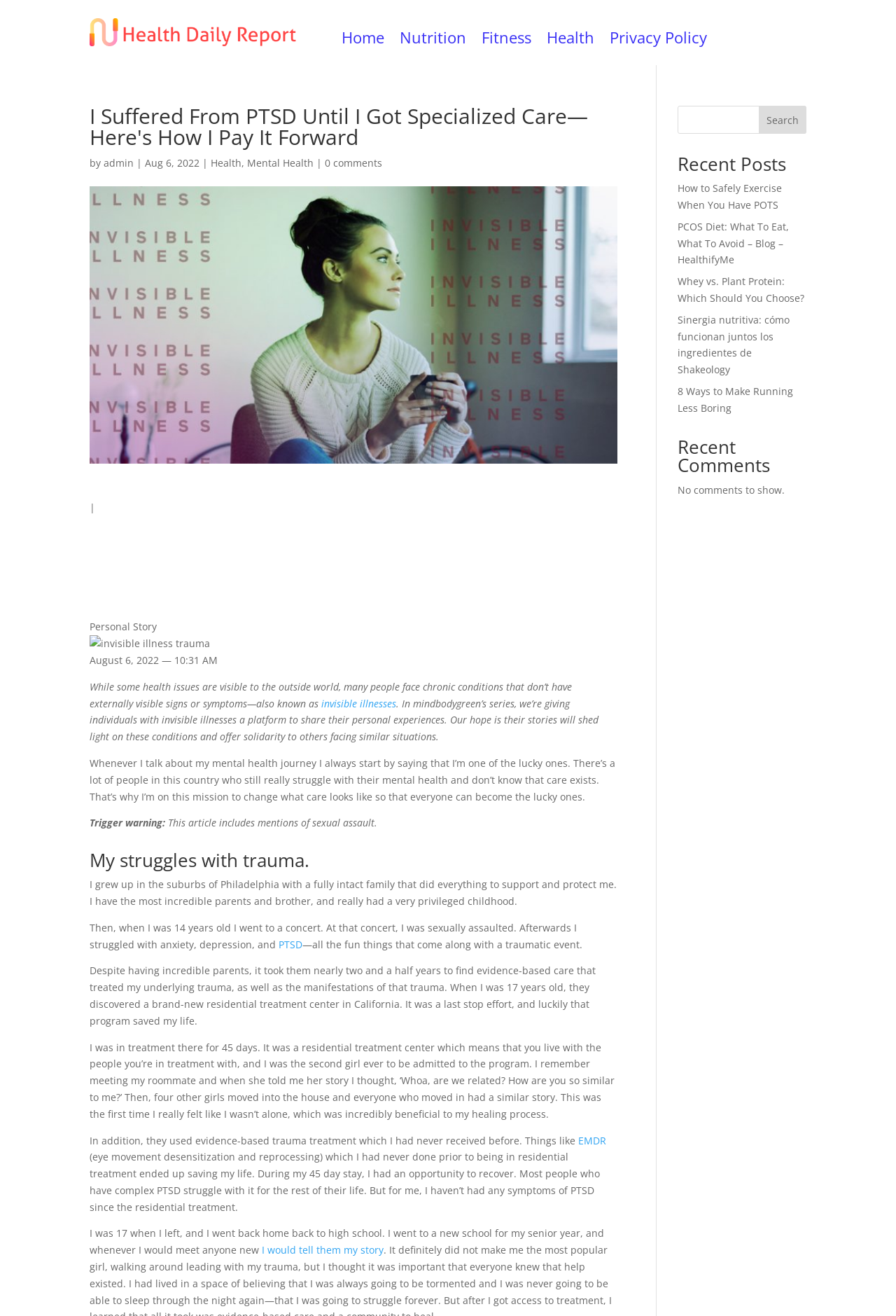What is the author's mental health condition?
Please provide a comprehensive answer based on the contents of the image.

The author mentions that they struggled with anxiety, depression, and PTSD after being sexually assaulted at a concert when they were 14 years old.